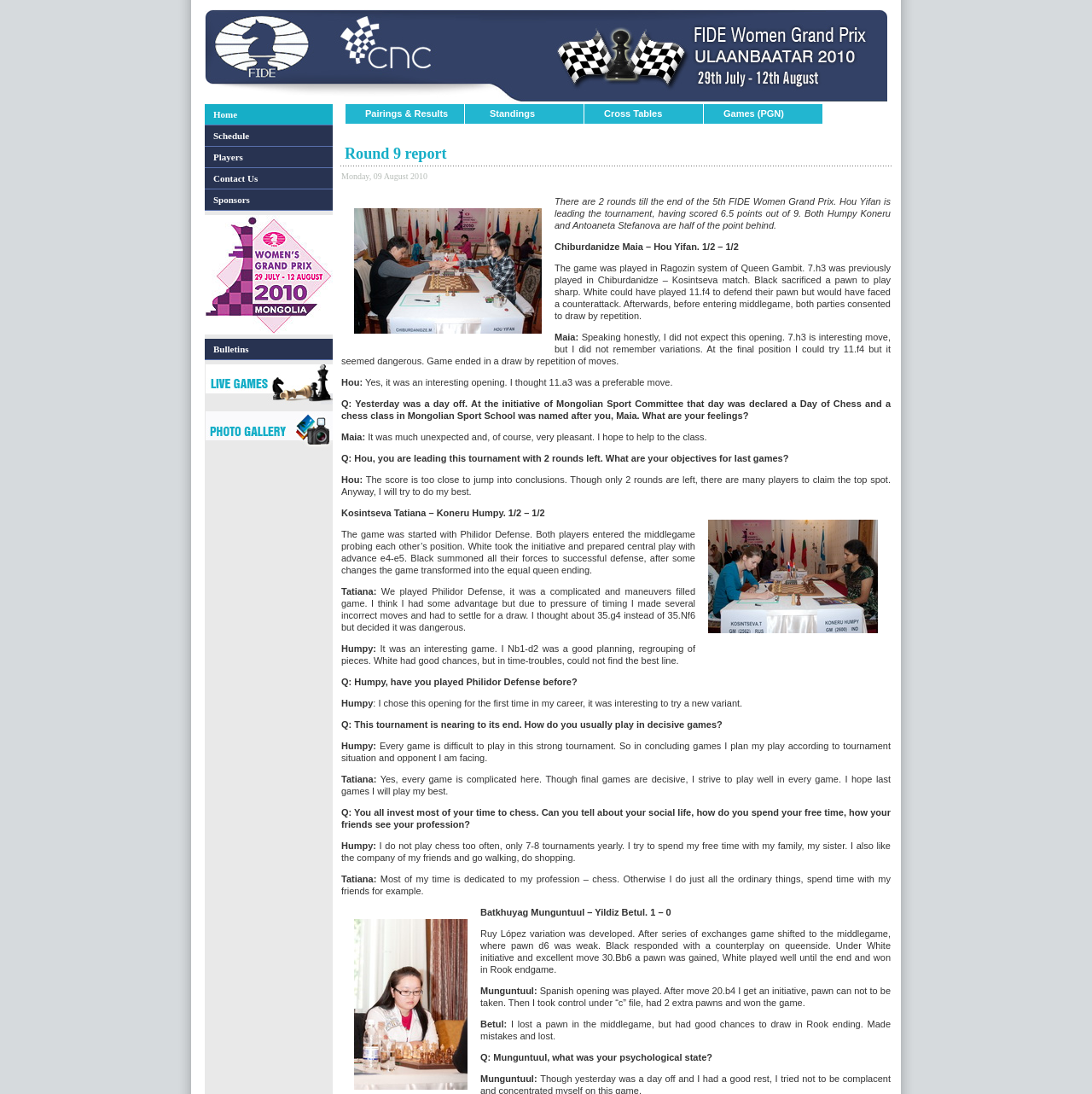Respond to the following question using a concise word or phrase: 
What is the name of the tournament?

Women Grand Prix Ulaanbaatar